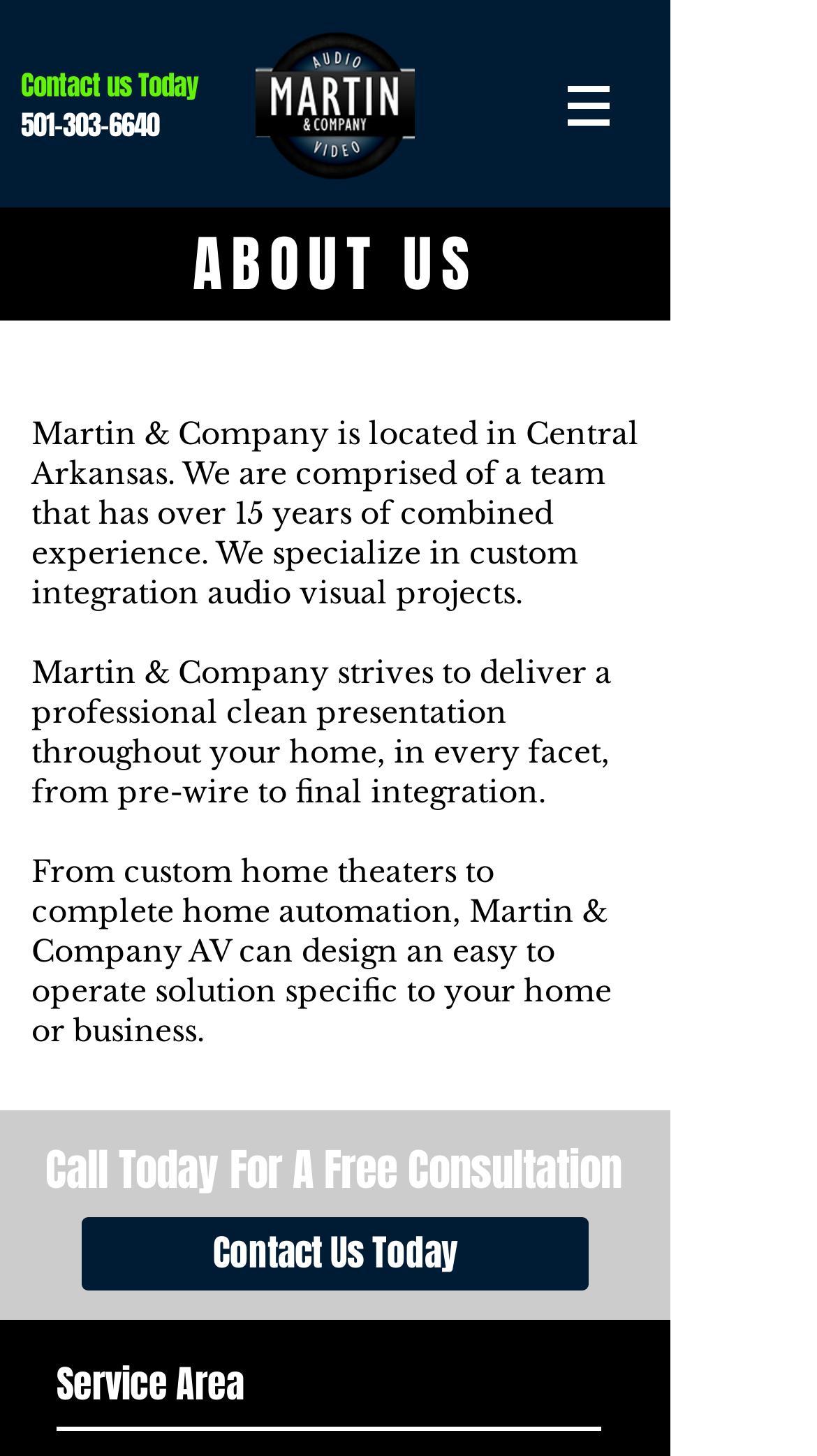Where is the company located?
Your answer should be a single word or phrase derived from the screenshot.

Central Arkansas